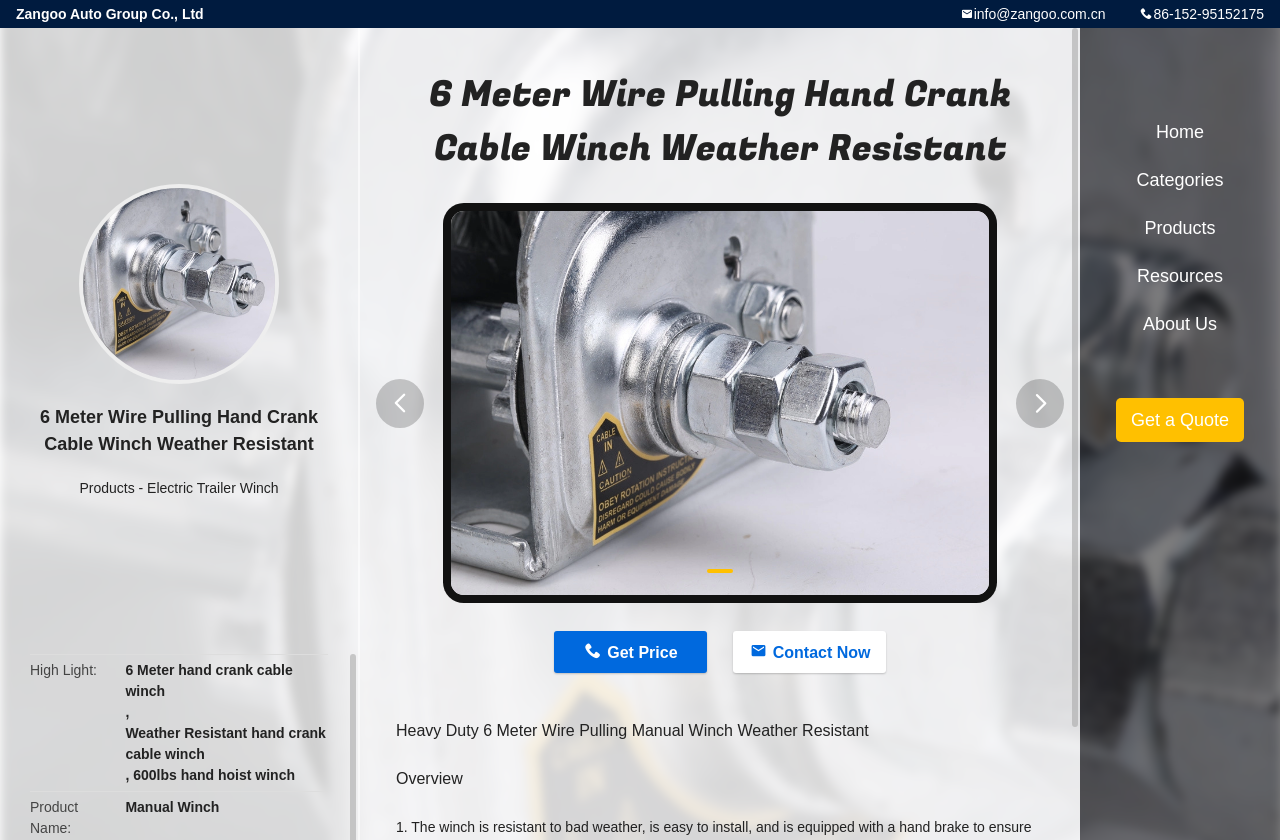Illustrate the webpage's structure and main components comprehensively.

This webpage is about a product, specifically a 6 Meter Wire Pulling Hand Crank Cable Winch that is weather resistant. At the top left, there is a company name "Zangoo Auto Group Co., Ltd" and a phone number "86-152-95152175" next to it. On the top right, there is an email address "info@zangoo.com.cn" and a logo image of the company.

Below the company information, there is a large product image that takes up most of the width of the page, showcasing the 6 Meter Wire Pulling Hand Crank Cable Winch. Above the image, there is a heading that repeats the product name. 

To the right of the product image, there are several links, including "Products", "Electric Trailer Winch", and a few others. Below these links, there are several headings that highlight the key features of the product, including "6 Meter hand crank cable winch", "Weather Resistant hand crank cable winch", and "600lbs hand hoist winch".

Further down the page, there is another heading that repeats the product name, followed by a subheading "Manual Winch". Below this, there is a second product image that is smaller than the first one. 

On the right side of the page, there are several buttons, including "Get Price" and "Contact Now". Below these buttons, there is a block of text that provides an overview of the product, including its features and specifications. 

At the very bottom of the page, there is a navigation menu with links to "Home", "Categories", "Products", "Resources", and "About Us". There is also a "Get a Quote" button on the bottom right.